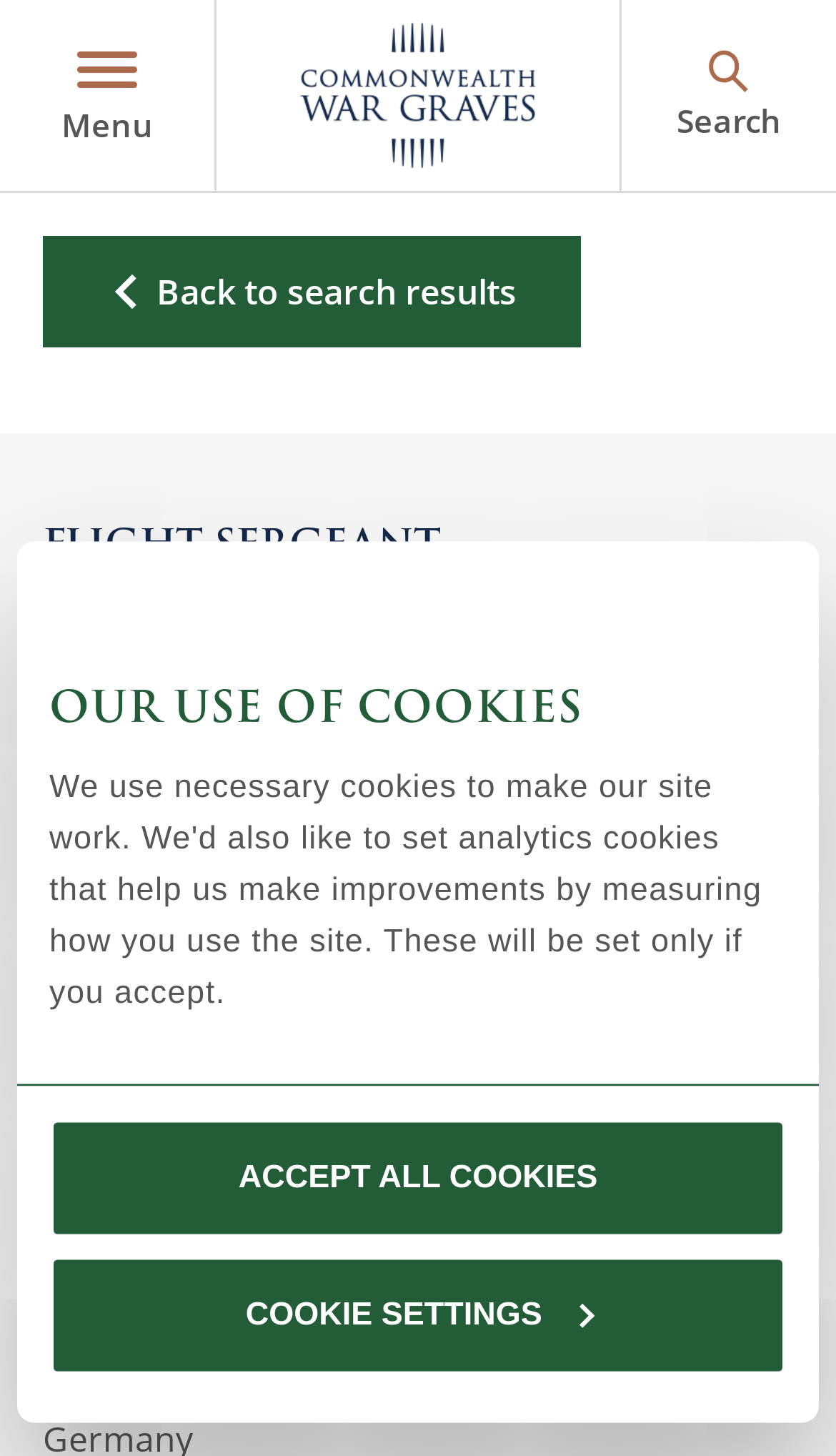Locate the bounding box coordinates of the area that needs to be clicked to fulfill the following instruction: "Contact us via post". The coordinates should be in the format of four float numbers between 0 and 1, namely [left, top, right, bottom].

None